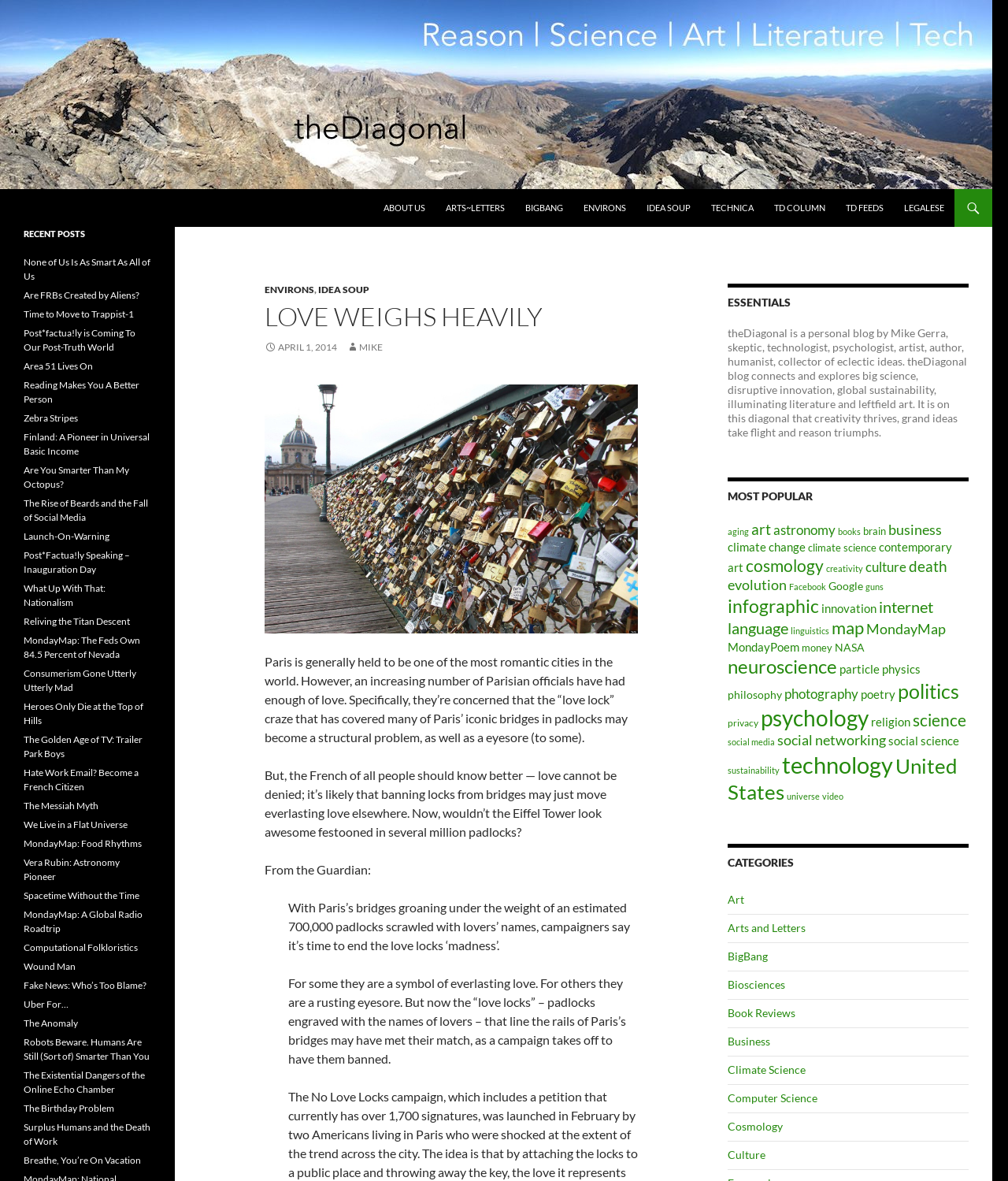Identify the bounding box coordinates for the UI element described as: "theDiagonal".

[0.023, 0.16, 0.099, 0.192]